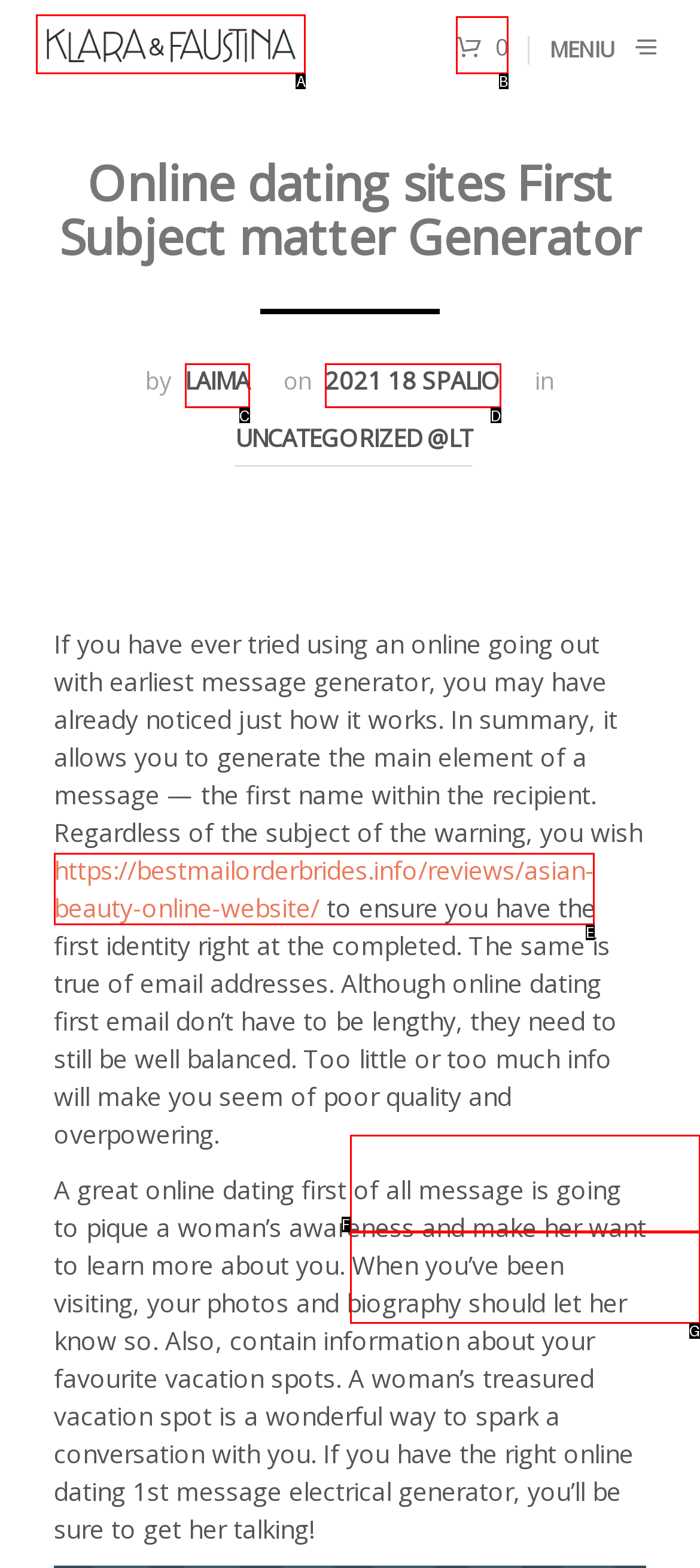Select the correct option based on the description: Ieškoti
Answer directly with the option’s letter.

G